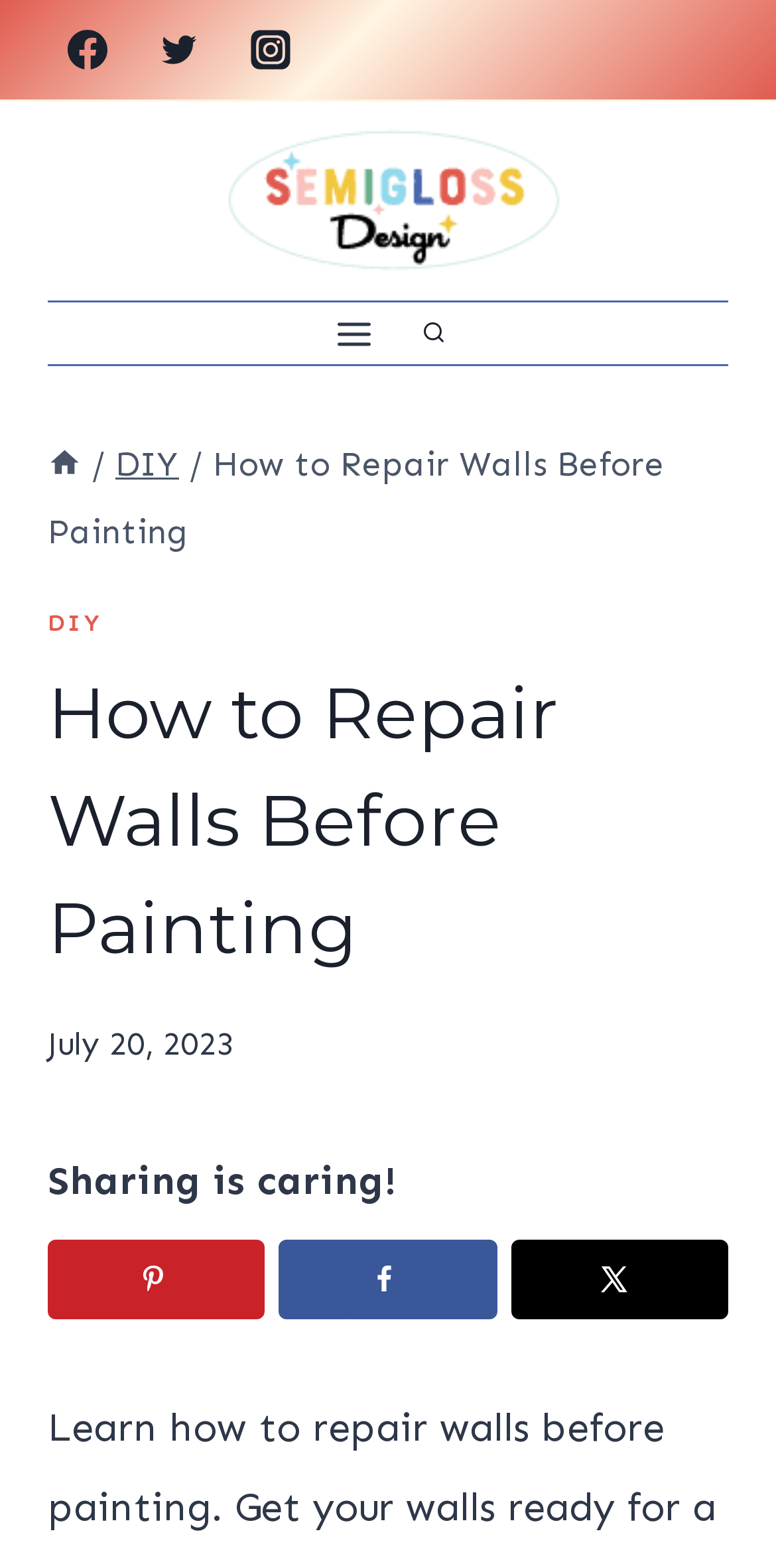Explain the features and main sections of the webpage comprehensively.

This webpage is about repairing walls before painting, providing easy tips and guides for a flawless finish. At the top left corner, there are three social media links: Facebook, Twitter, and Instagram, each accompanied by an image. Next to these links, there is a link to the website's logo, Semigloss Design, which is also an image.

On the top right corner, there are two buttons: "Open menu" and "View Search Form". Below these buttons, there is a navigation section with breadcrumbs, showing the path "Home > DIY > How to Repair Walls Before Painting". 

The main content of the webpage starts with a heading "How to Repair Walls Before Painting" followed by a time stamp "July 20, 2023". The article's content is not explicitly described in the accessibility tree, but it likely provides tips and guides for repairing walls before painting.

At the bottom of the page, there is a section with a text "Sharing is caring!" and three buttons to share the content on Pinterest, Facebook, and another platform (referred to as "X"). Each sharing button has an accompanying image.